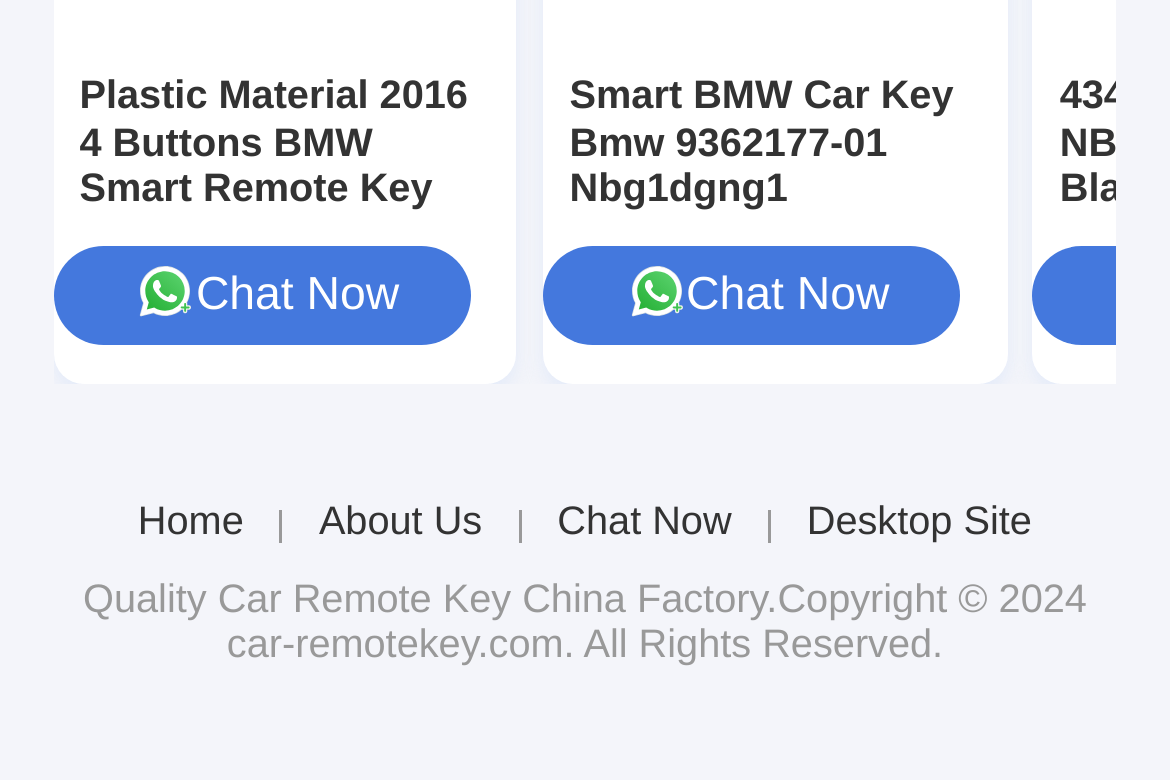Please specify the coordinates of the bounding box for the element that should be clicked to carry out this instruction: "Explore Car Remote Key products". The coordinates must be four float numbers between 0 and 1, formatted as [left, top, right, bottom].

[0.186, 0.739, 0.437, 0.797]